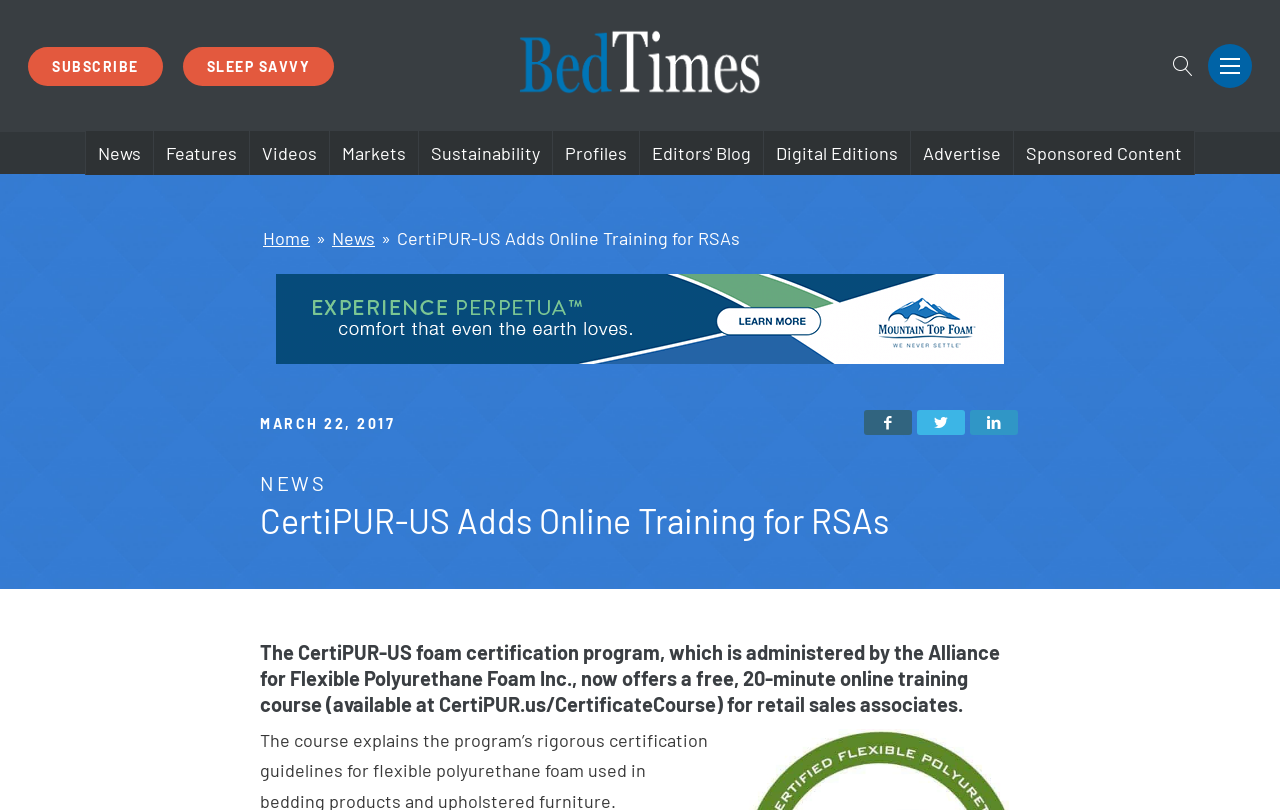Identify the coordinates of the bounding box for the element that must be clicked to accomplish the instruction: "Search for something".

[0.755, 0.052, 0.939, 0.112]